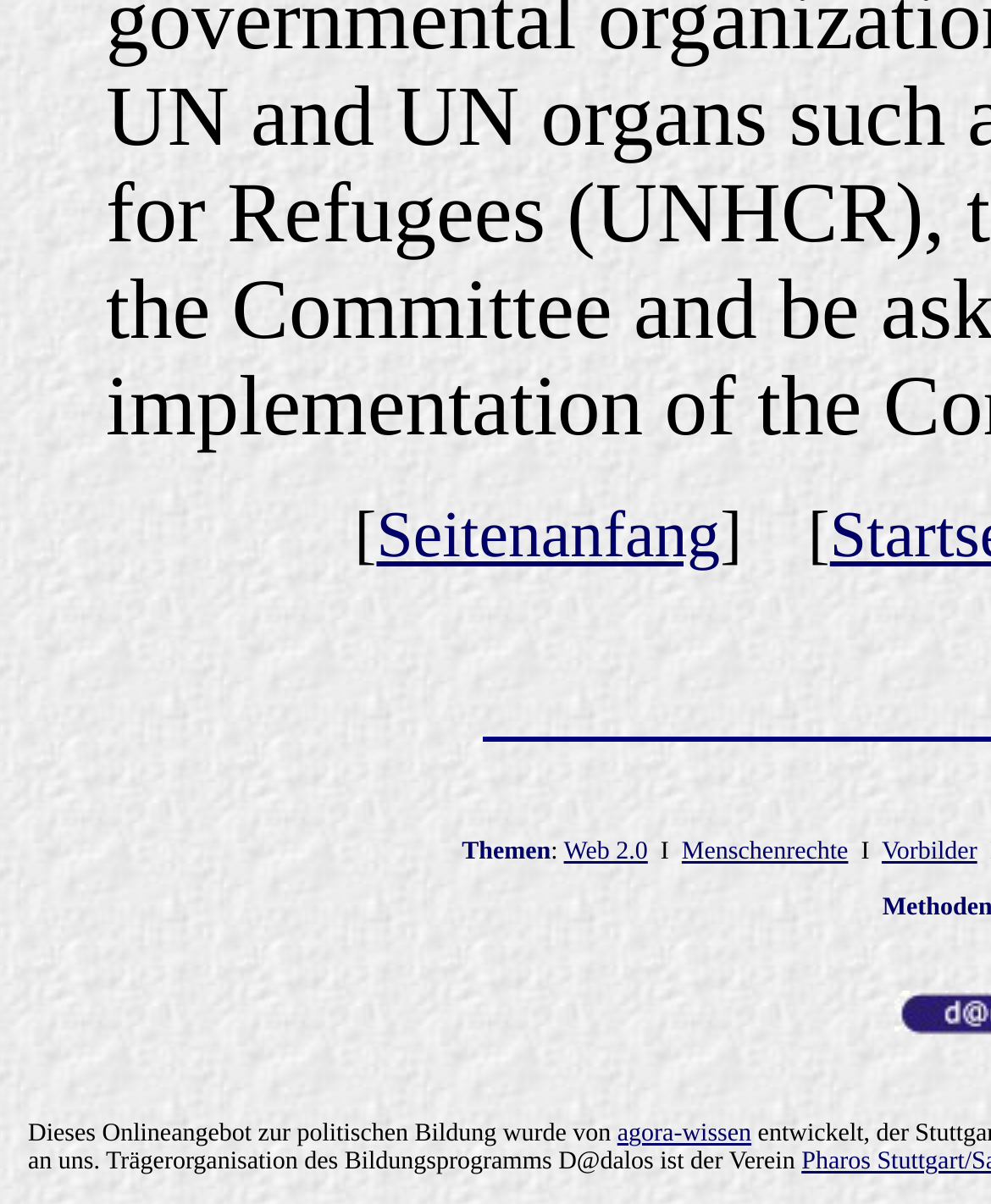From the element description: "Web 2.0", extract the bounding box coordinates of the UI element. The coordinates should be expressed as four float numbers between 0 and 1, in the order [left, top, right, bottom].

[0.569, 0.696, 0.654, 0.719]